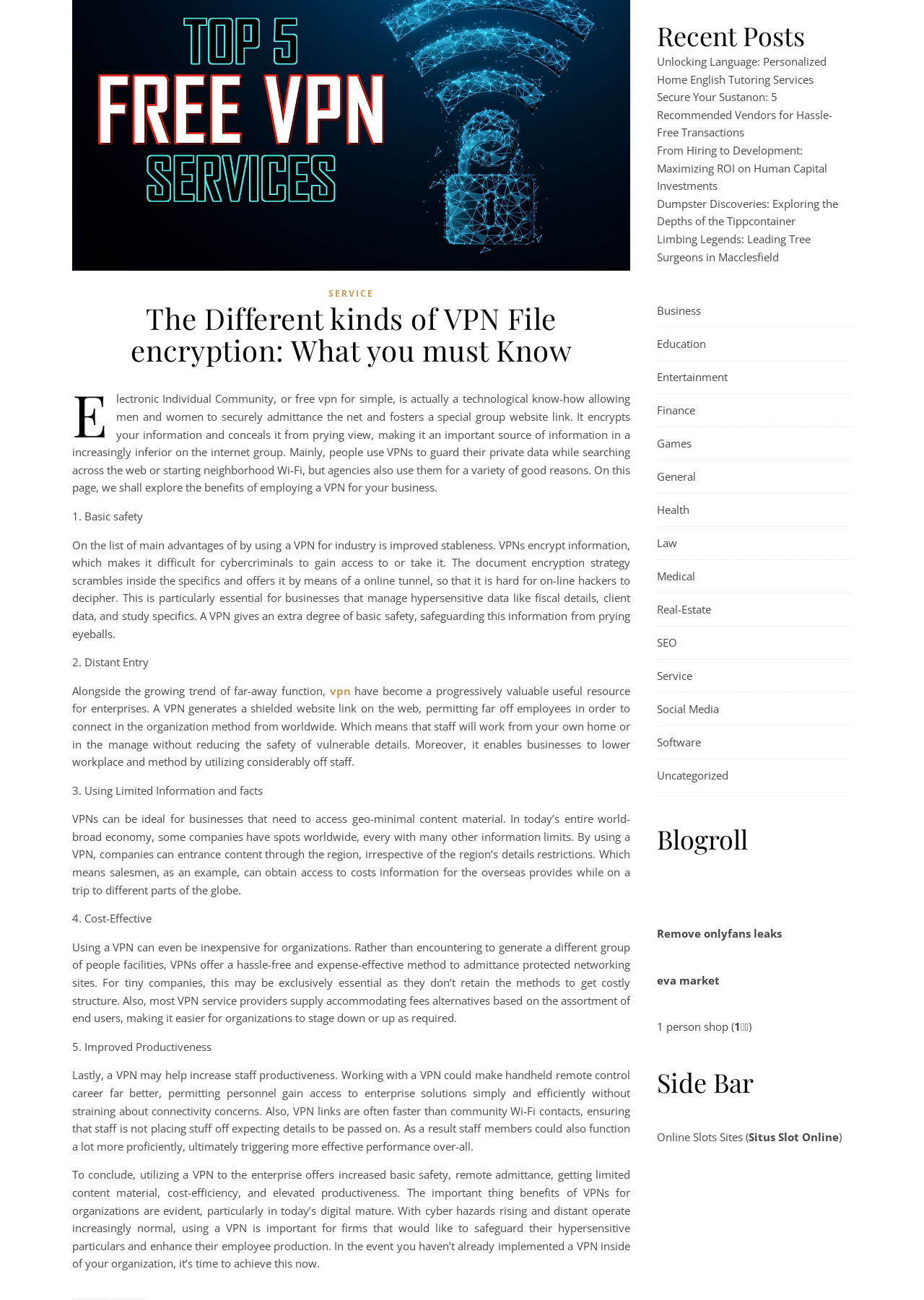Identify the bounding box coordinates for the UI element that matches this description: "Health".

[0.711, 0.38, 0.746, 0.405]